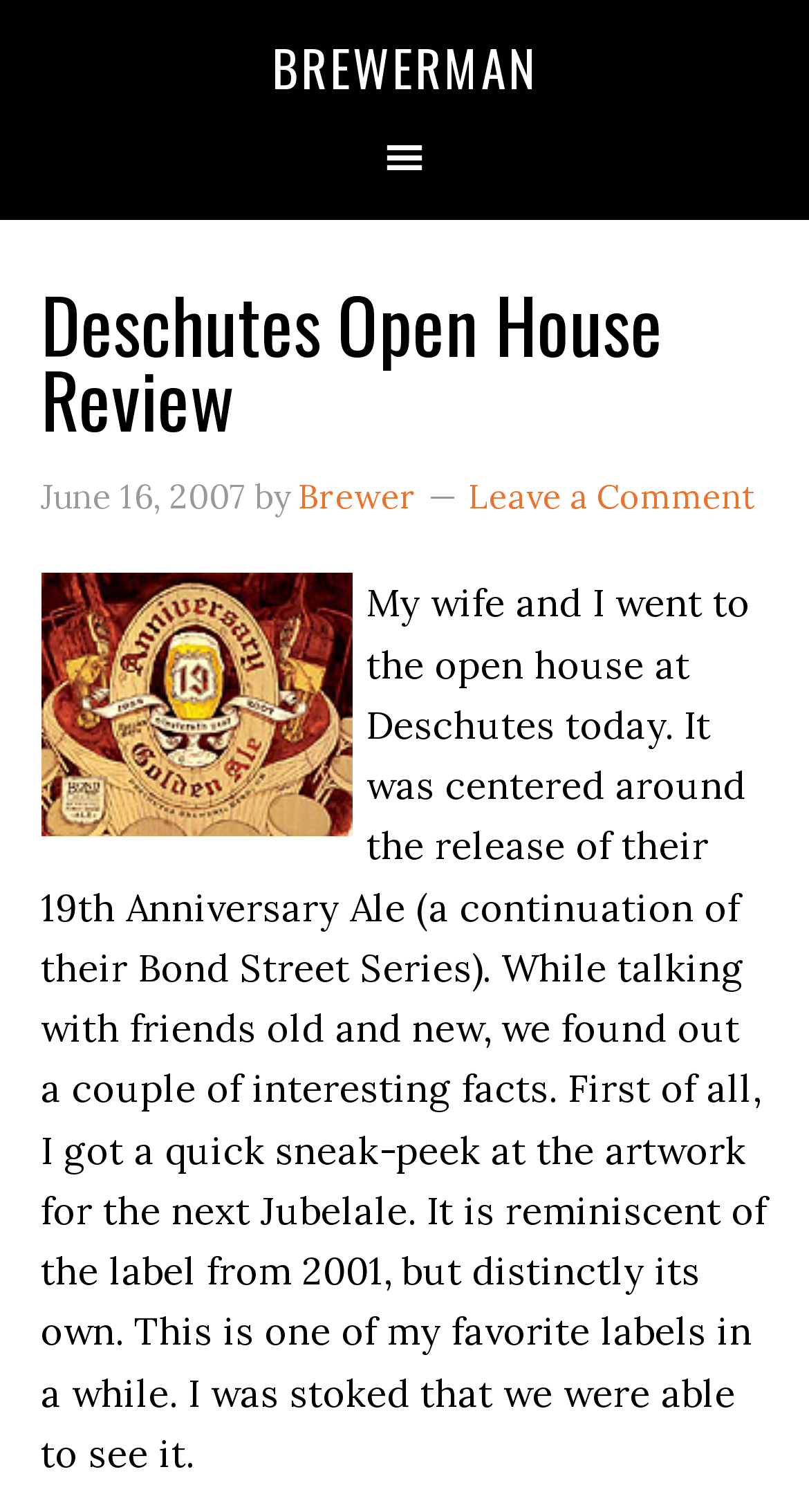Who wrote the article?
Kindly give a detailed and elaborate answer to the question.

The author of the article can be found in the text 'by Brewer' which is located below the title 'Deschutes Open House Review'.